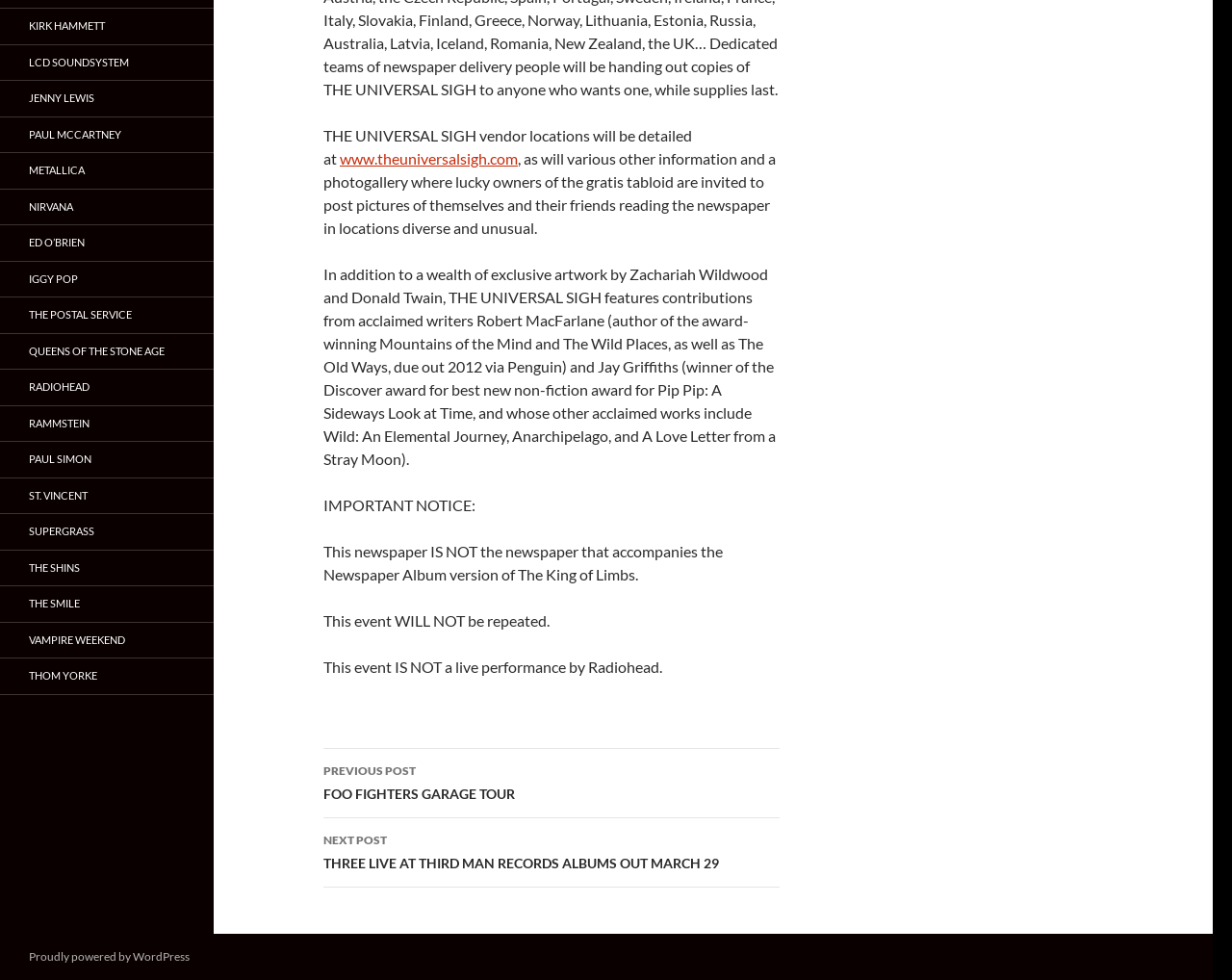Provide the bounding box coordinates of the HTML element this sentence describes: "ST. VINCENT". The bounding box coordinates consist of four float numbers between 0 and 1, i.e., [left, top, right, bottom].

[0.0, 0.488, 0.173, 0.524]